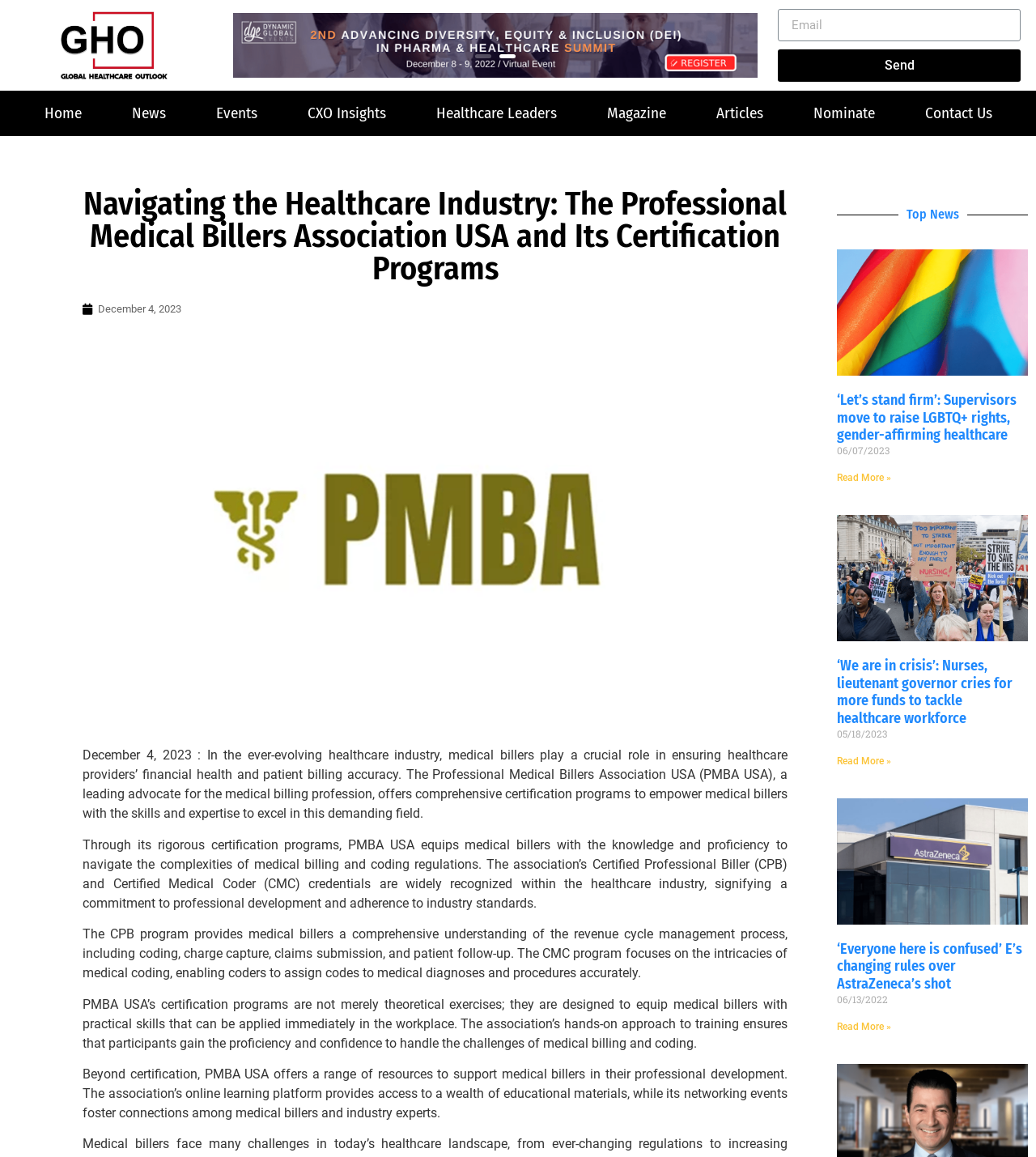Find and indicate the bounding box coordinates of the region you should select to follow the given instruction: "Click 'GHO' link".

[0.008, 0.007, 0.217, 0.072]